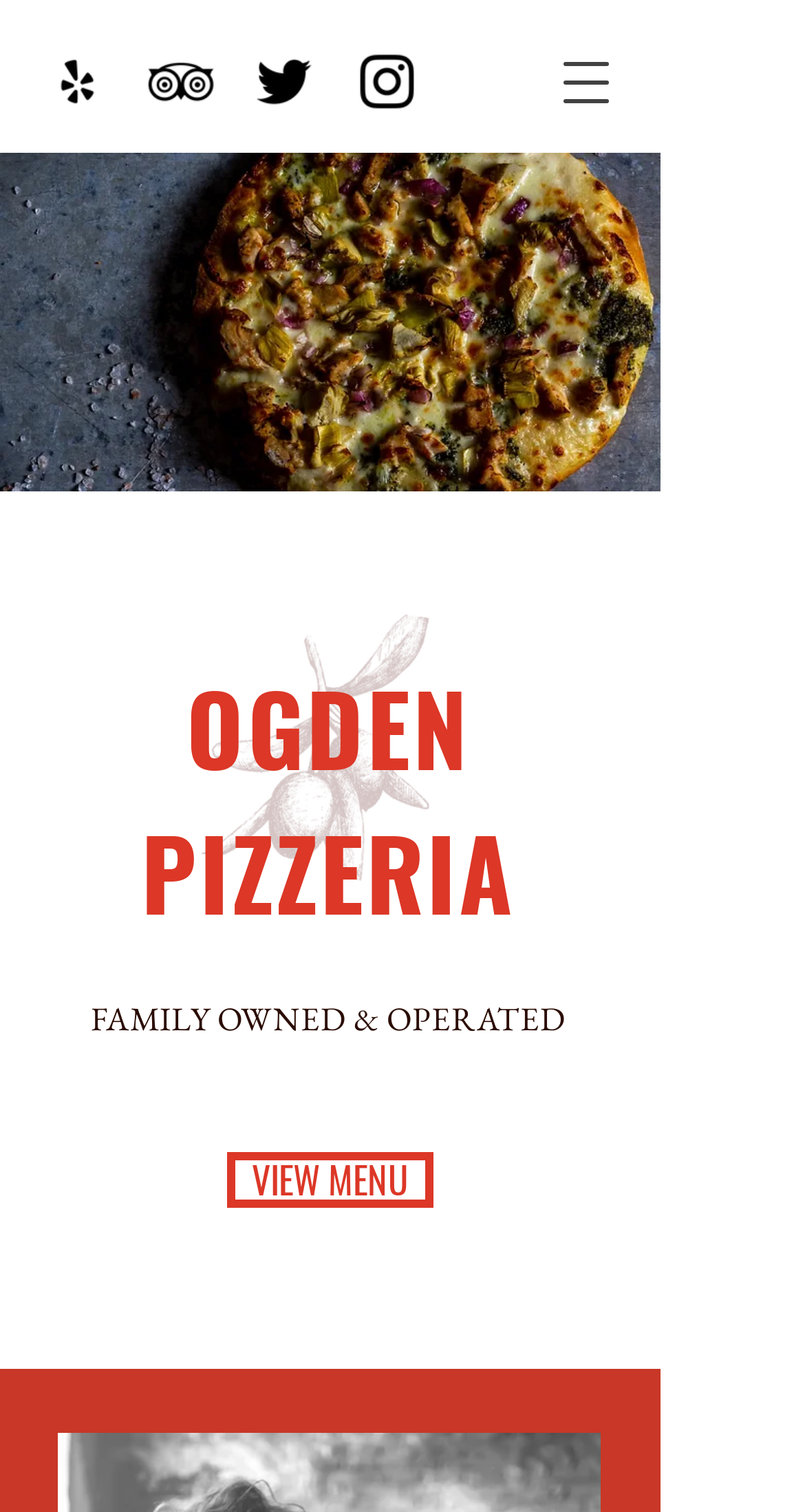Provide the bounding box coordinates of the HTML element described by the text: "aria-label="Open navigation menu"".

[0.664, 0.02, 0.792, 0.089]